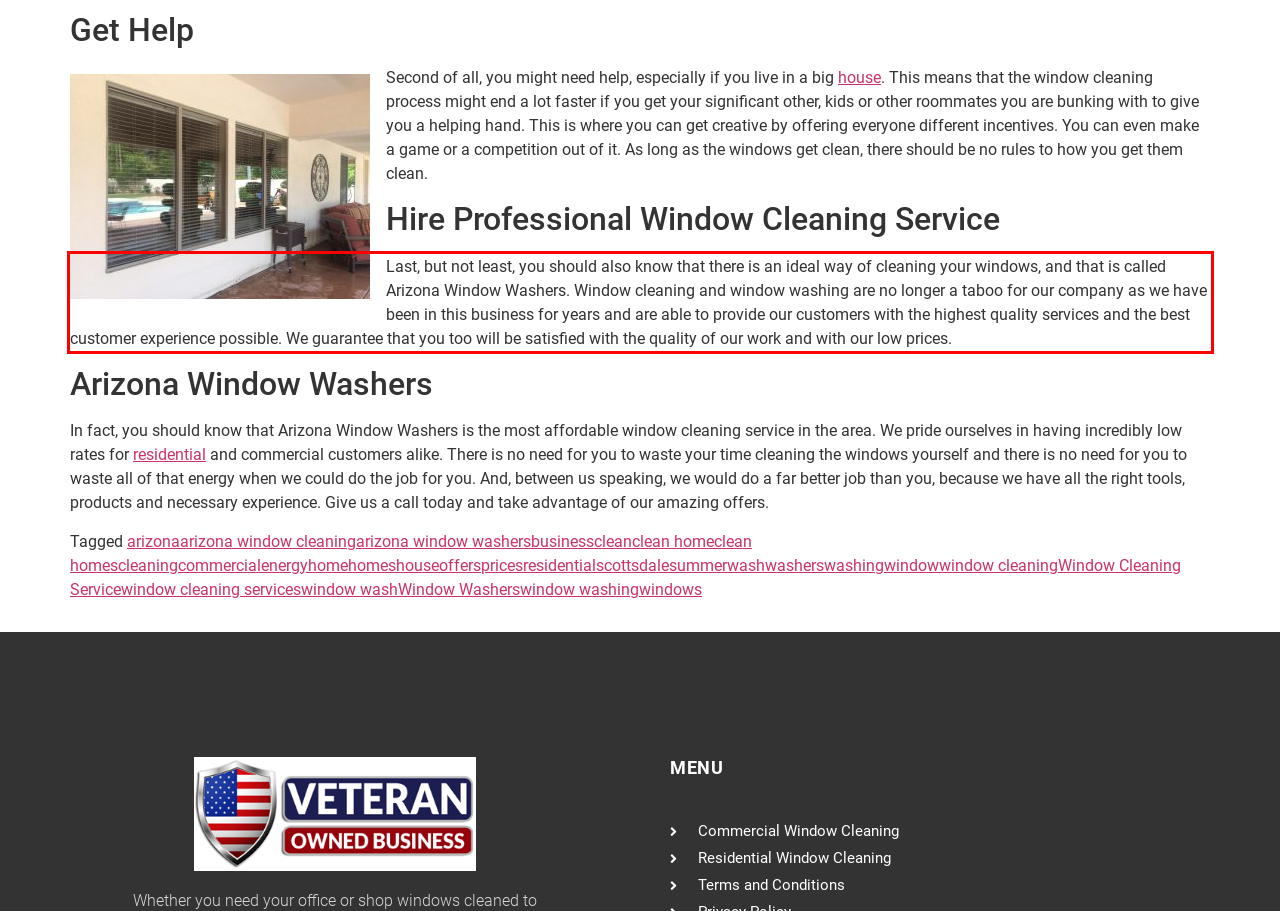You are provided with a webpage screenshot that includes a red rectangle bounding box. Extract the text content from within the bounding box using OCR.

Last, but not least, you should also know that there is an ideal way of cleaning your windows, and that is called Arizona Window Washers. Window cleaning and window washing are no longer a taboo for our company as we have been in this business for years and are able to provide our customers with the highest quality services and the best customer experience possible. We guarantee that you too will be satisfied with the quality of our work and with our low prices.